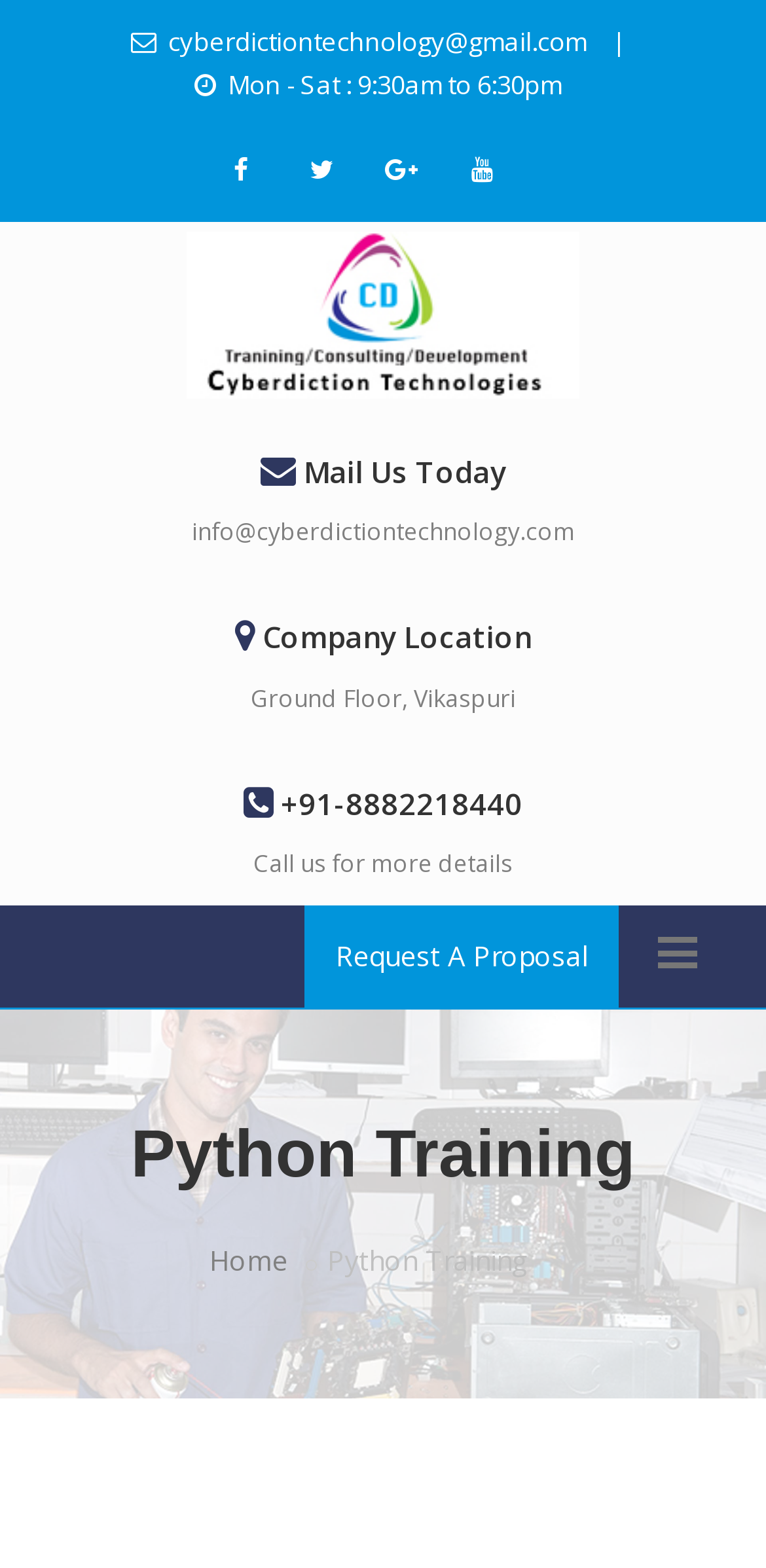Provide an in-depth caption for the webpage.

The webpage is about Cyberdiction, a top training company and top IT development company. At the top left, there is a link to an email address, cyberdictiontechnology@gmail.com, accompanied by an envelope icon. Next to it, there is a link displaying the company's working hours, from Monday to Saturday, 9:30 am to 6:30 pm. 

To the right of these links, there are five social media icons, including Facebook, Twitter, LinkedIn, YouTube, and Instagram. Below these icons, there is a link with no text, followed by a "Mail Us Today" label. 

On the right side of the page, there is a section with the company's contact information. It includes a link to the email address info@cyberdictiontechnology.com, a "Company Location" label, a link to the company's address, "Ground Floor, Vikaspuri", a phone number "+91-8882218440", and a "Call us for more details" link. 

Further down, there is a "Request A Proposal" label. On the bottom left, there is a heading "Python Training", which suggests that the company offers training in Python programming. Next to it, there is a link to the "Home" page.